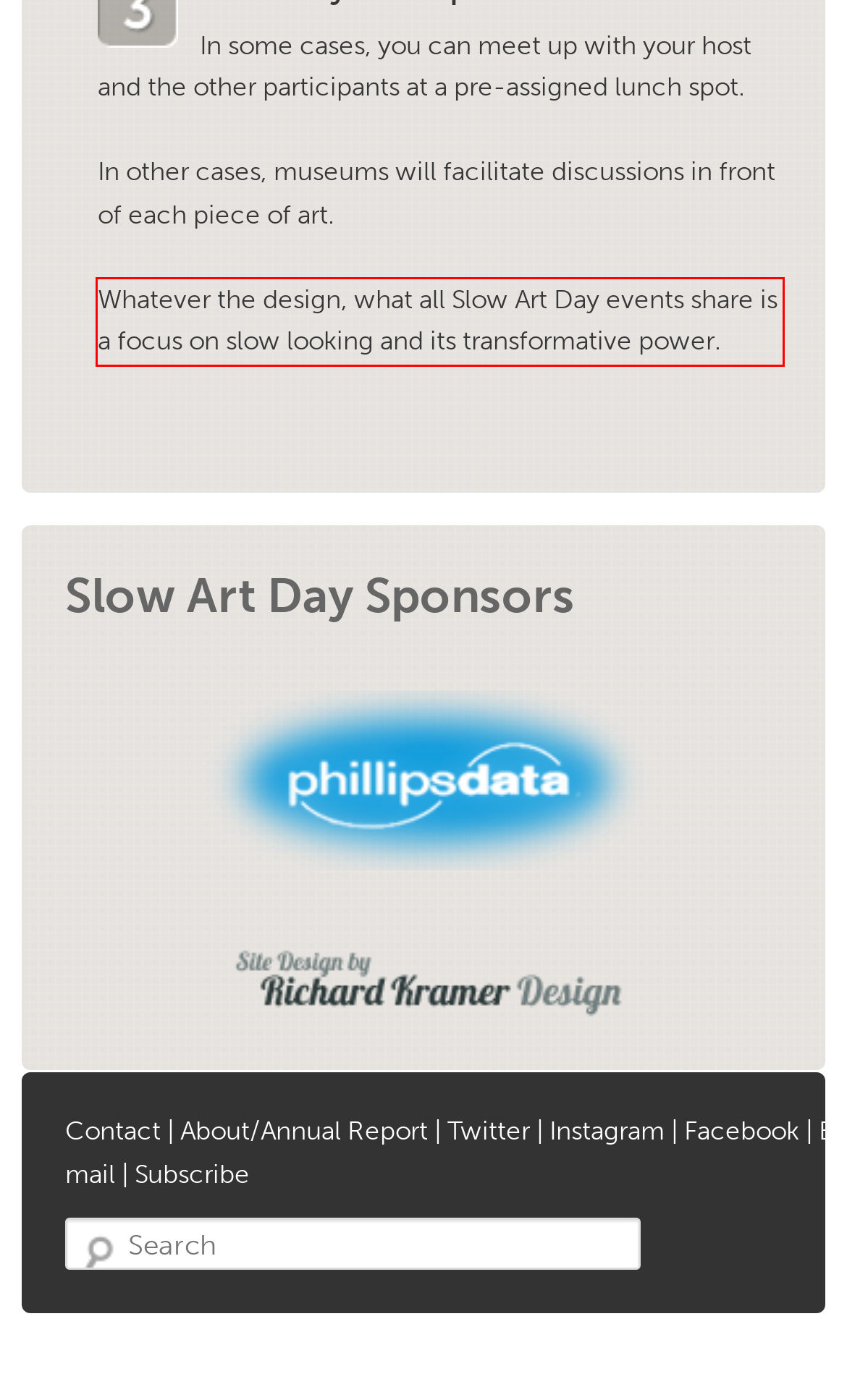Review the screenshot of the webpage and recognize the text inside the red rectangle bounding box. Provide the extracted text content.

Whatever the design, what all Slow Art Day events share is a focus on slow looking and its transformative power.